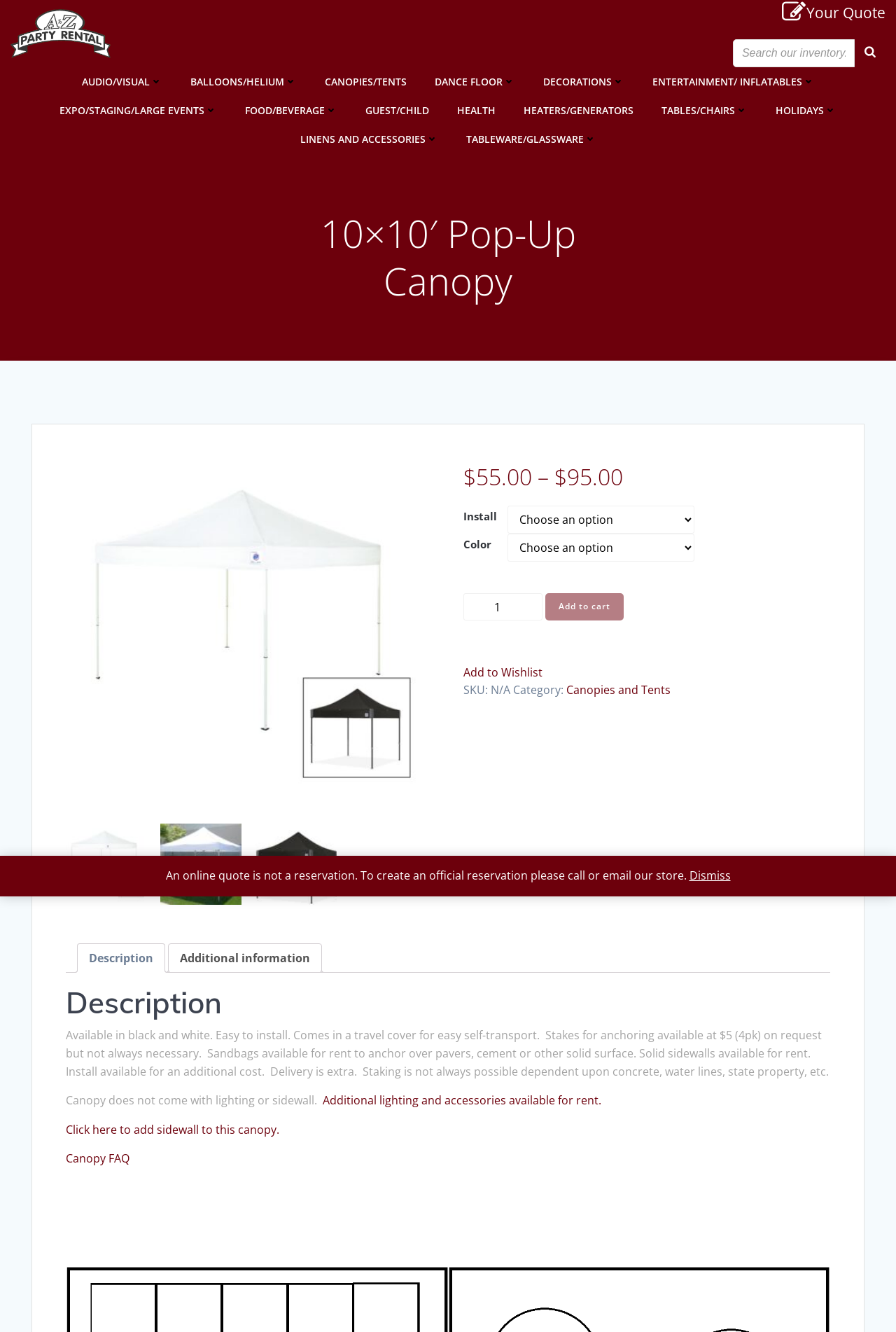Is the canopy available in different colors?
Carefully analyze the image and provide a detailed answer to the question.

The availability of different colors for the canopy can be inferred from the combobox element with ID 1017, which is labeled as 'Color'. This suggests that the user can choose from different color options.